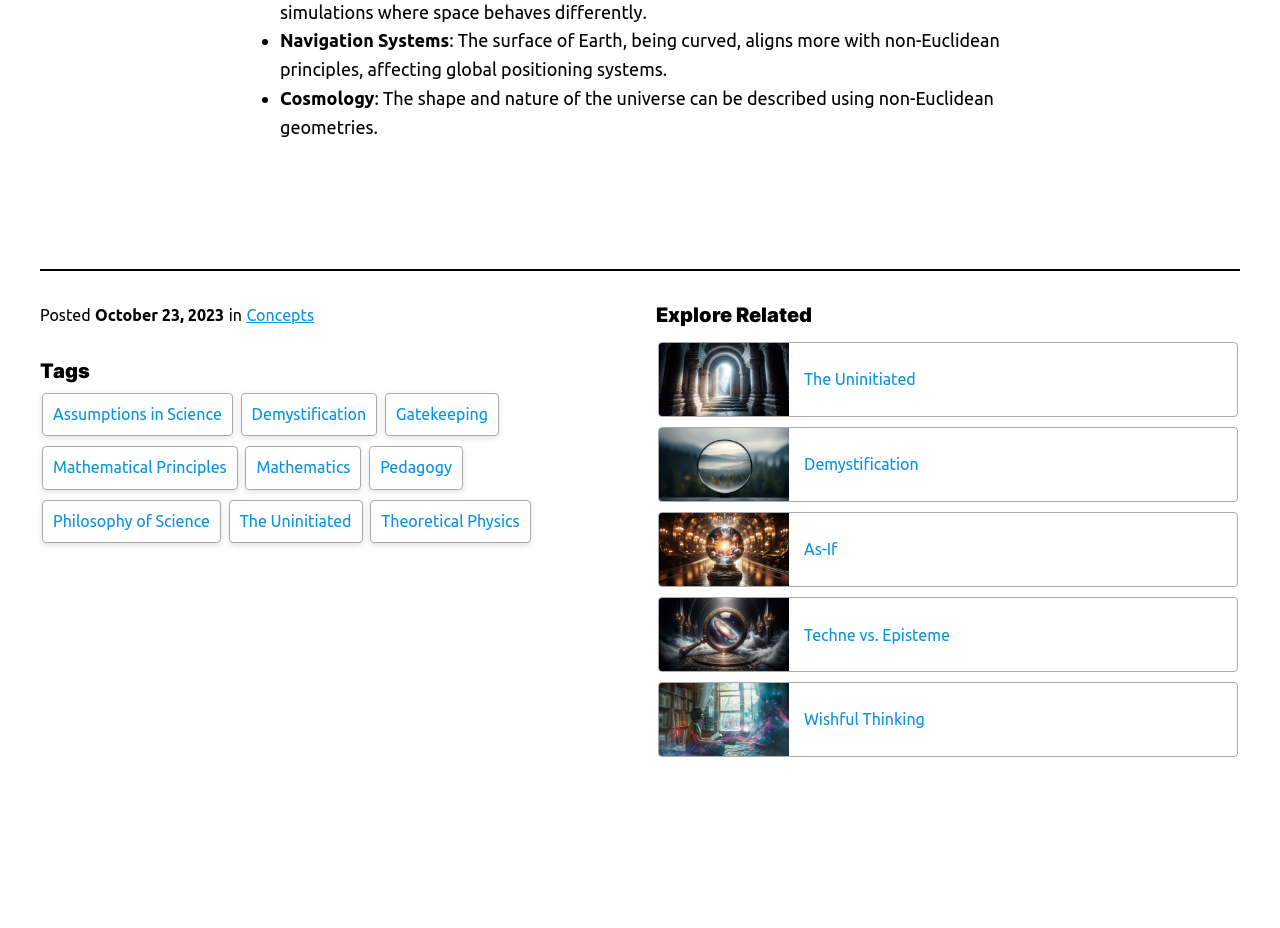What is the purpose of the section 'Explore Related'?
Answer the question with as much detail as possible.

The section 'Explore Related' contains a list of links to related topics, suggesting that its purpose is to allow users to explore and discover more content related to the current post.